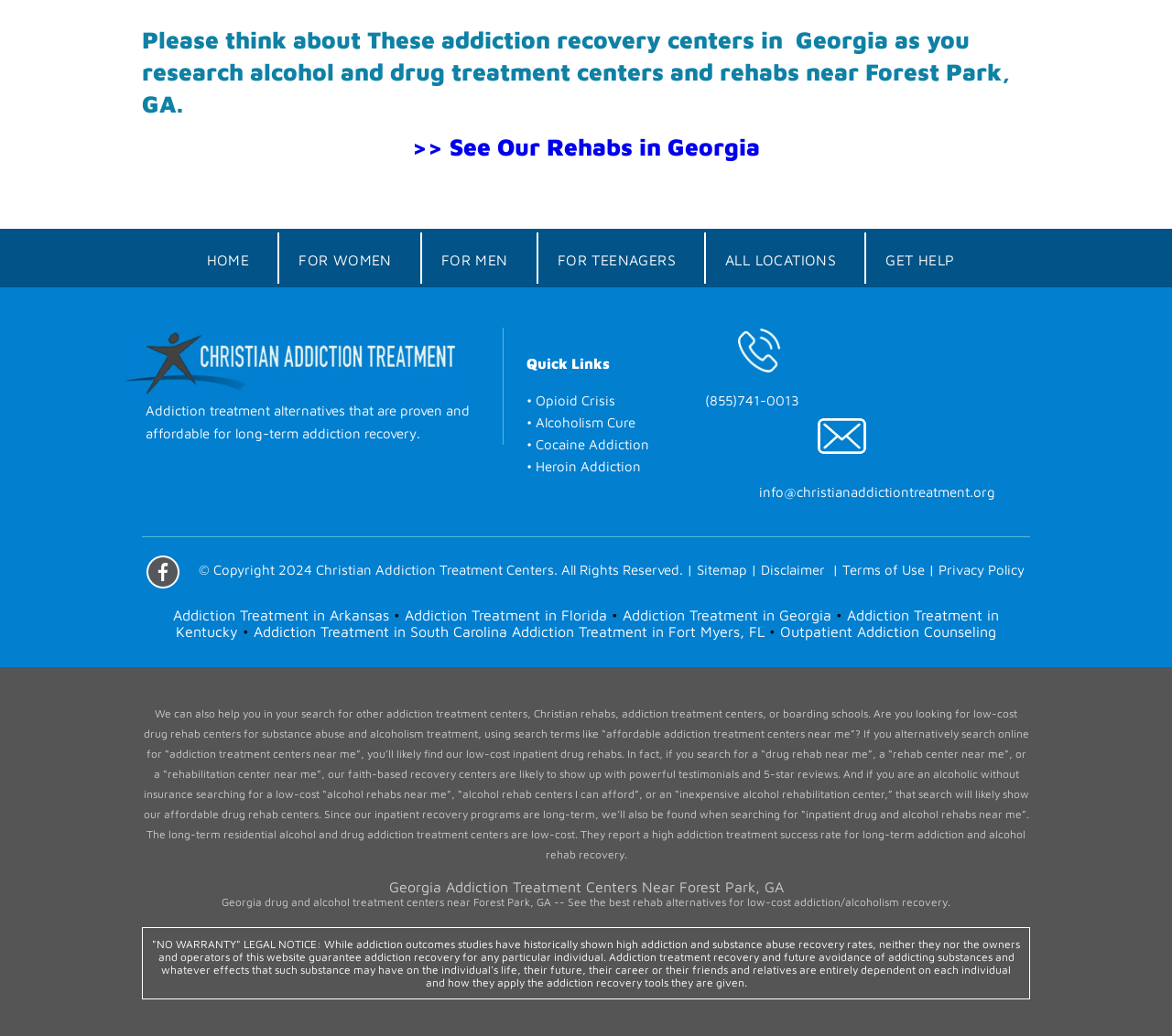Determine the bounding box coordinates of the clickable region to follow the instruction: "Visit 'FOR WOMEN' page".

[0.255, 0.241, 0.334, 0.26]